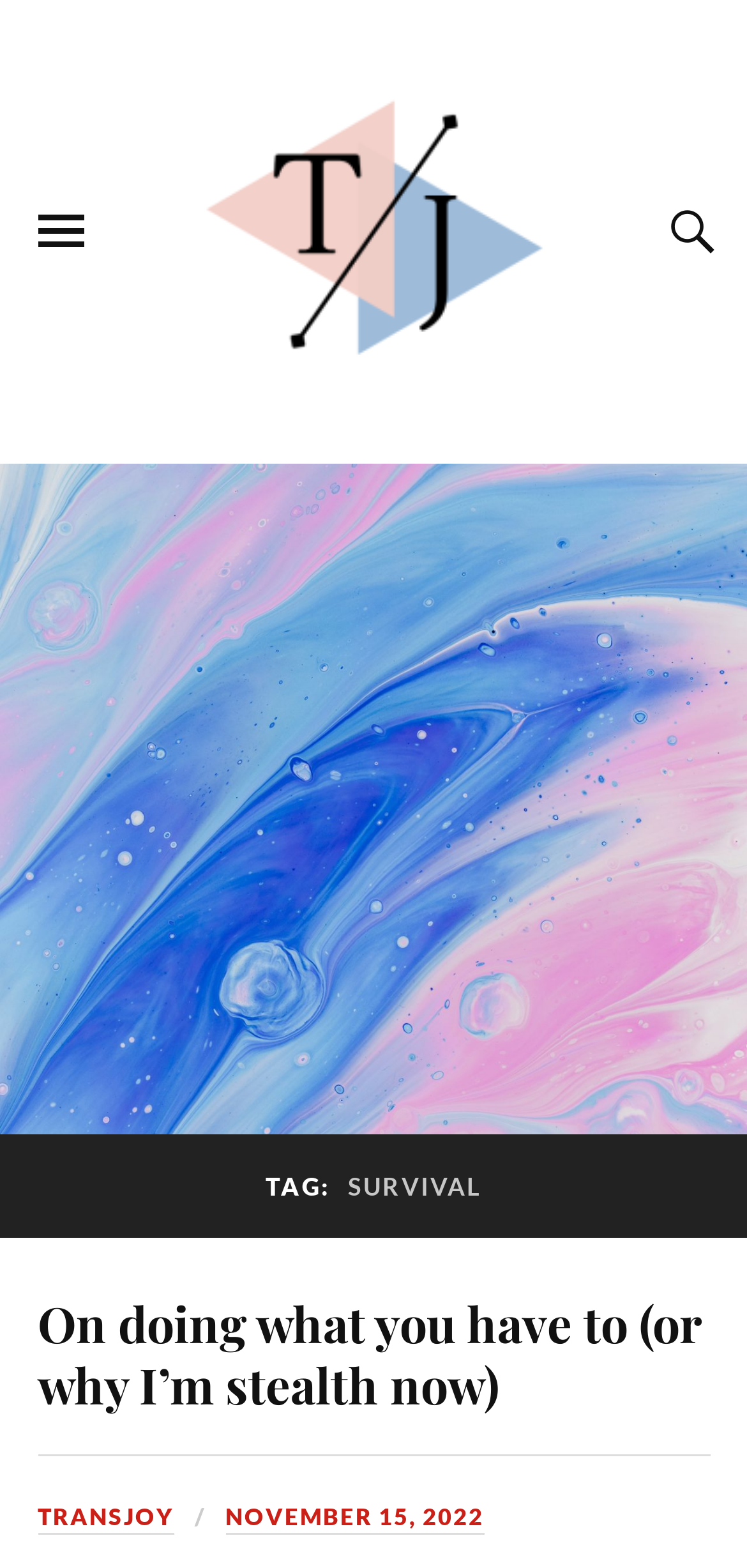Summarize the webpage with intricate details.

The webpage is titled "survival Archives – TransJoy" and features a prominent link to "TransJoy" at the top, accompanied by an image. On the top left, there is a button to toggle the mobile menu, while on the top right, there is a button to toggle the search field.

Below the top section, a large figure takes up the majority of the page, spanning from the left to the right edge. Within this figure, there is a heading that reads "TAG: SURVIVAL" near the top. Further down, there is another heading that reads "On doing what you have to (or why I’m stealth now)", which is also a link to a specific article or post. 

At the very bottom of the page, there are two links: one to "TRANSJOY" on the left and another to "NOVEMBER 15, 2022" on the right.